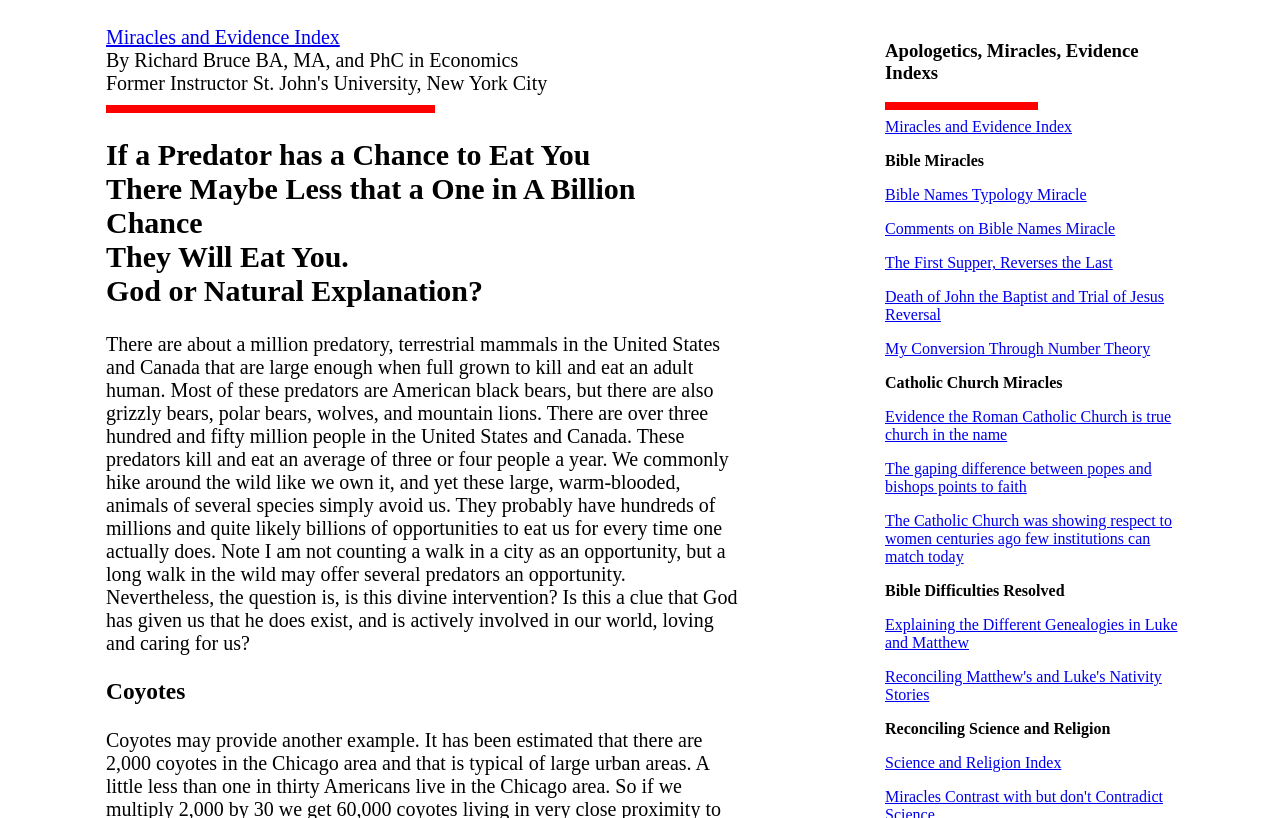Locate the bounding box coordinates for the element described below: "Science and Religion Index". The coordinates must be four float values between 0 and 1, formatted as [left, top, right, bottom].

[0.691, 0.922, 0.829, 0.943]